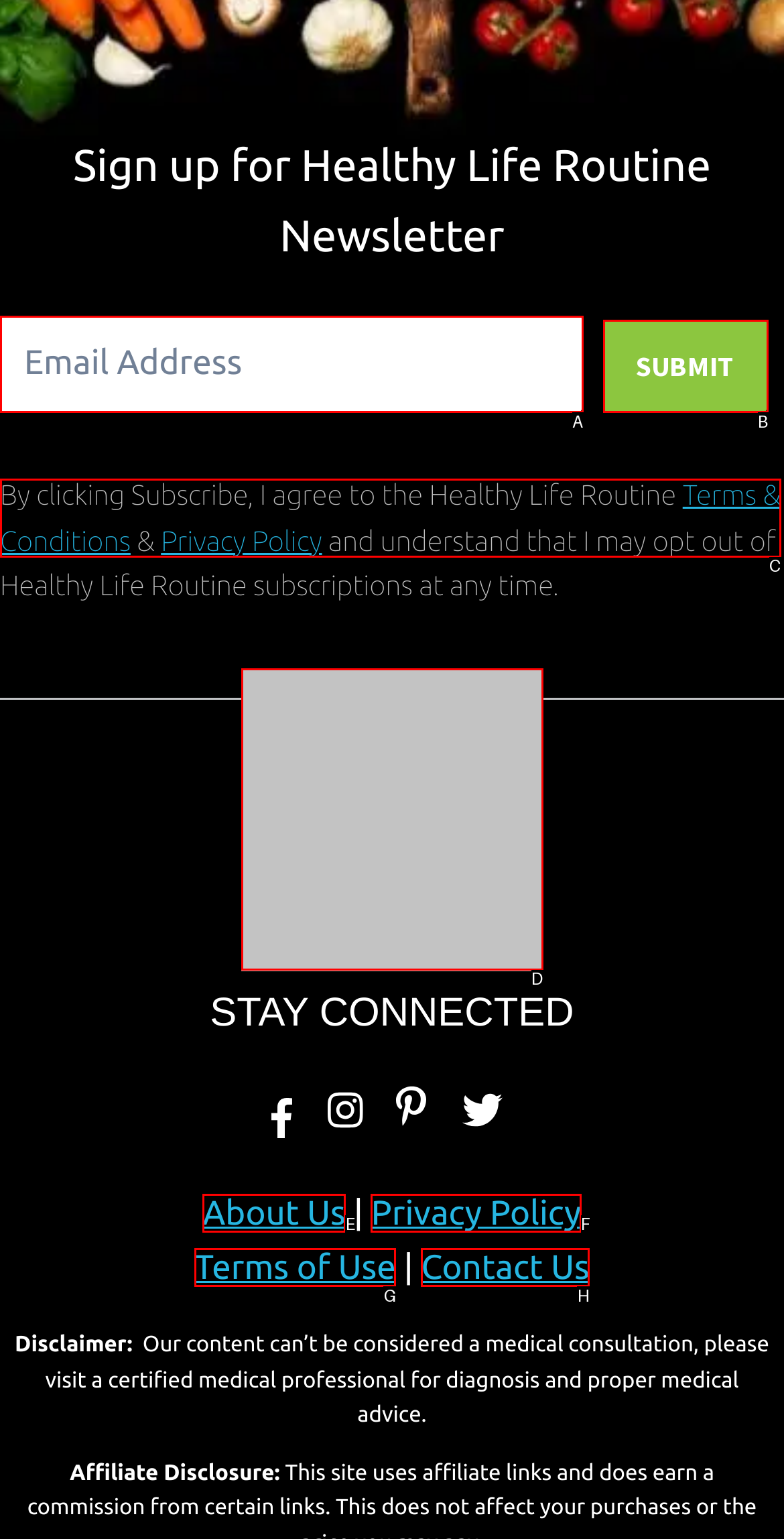Determine which HTML element to click to execute the following task: Read terms and conditions Answer with the letter of the selected option.

C